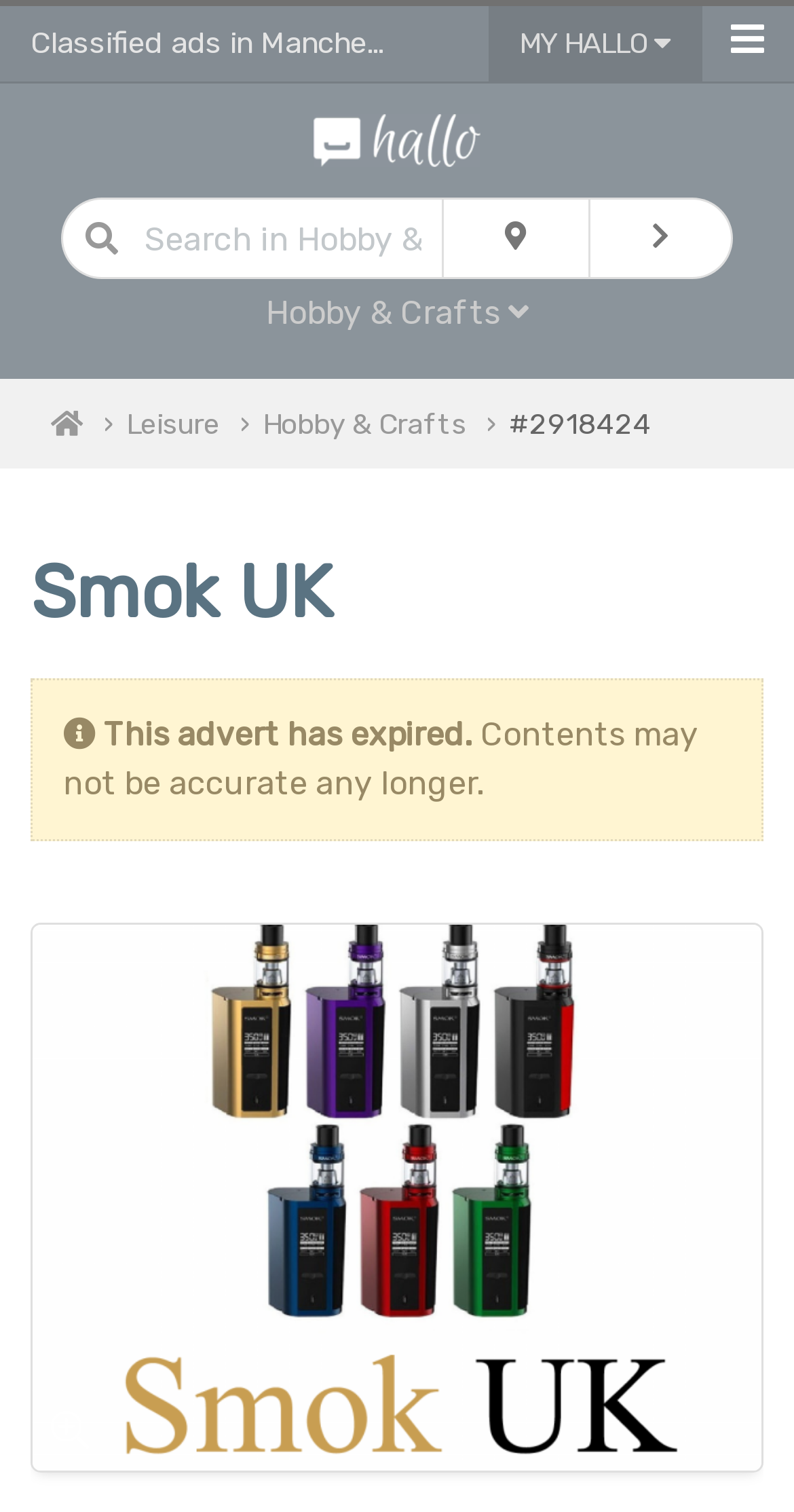Please locate the bounding box coordinates of the element's region that needs to be clicked to follow the instruction: "Search in Hobby & Crafts". The bounding box coordinates should be provided as four float numbers between 0 and 1, i.e., [left, top, right, bottom].

[0.077, 0.131, 0.559, 0.185]